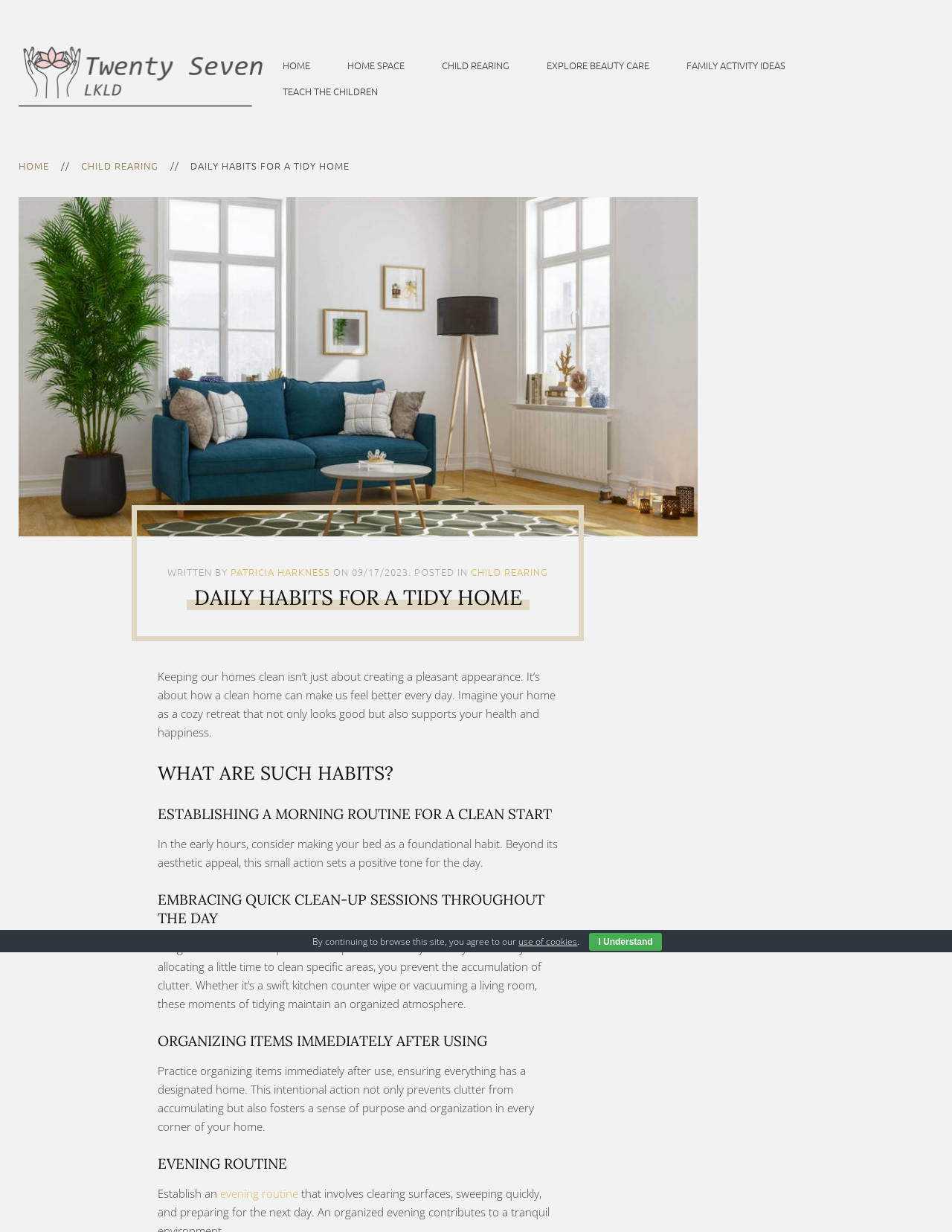Using the provided element description: "Child Rearing", identify the bounding box coordinates. The coordinates should be four floats between 0 and 1 in the order [left, top, right, bottom].

[0.46, 0.042, 0.539, 0.063]